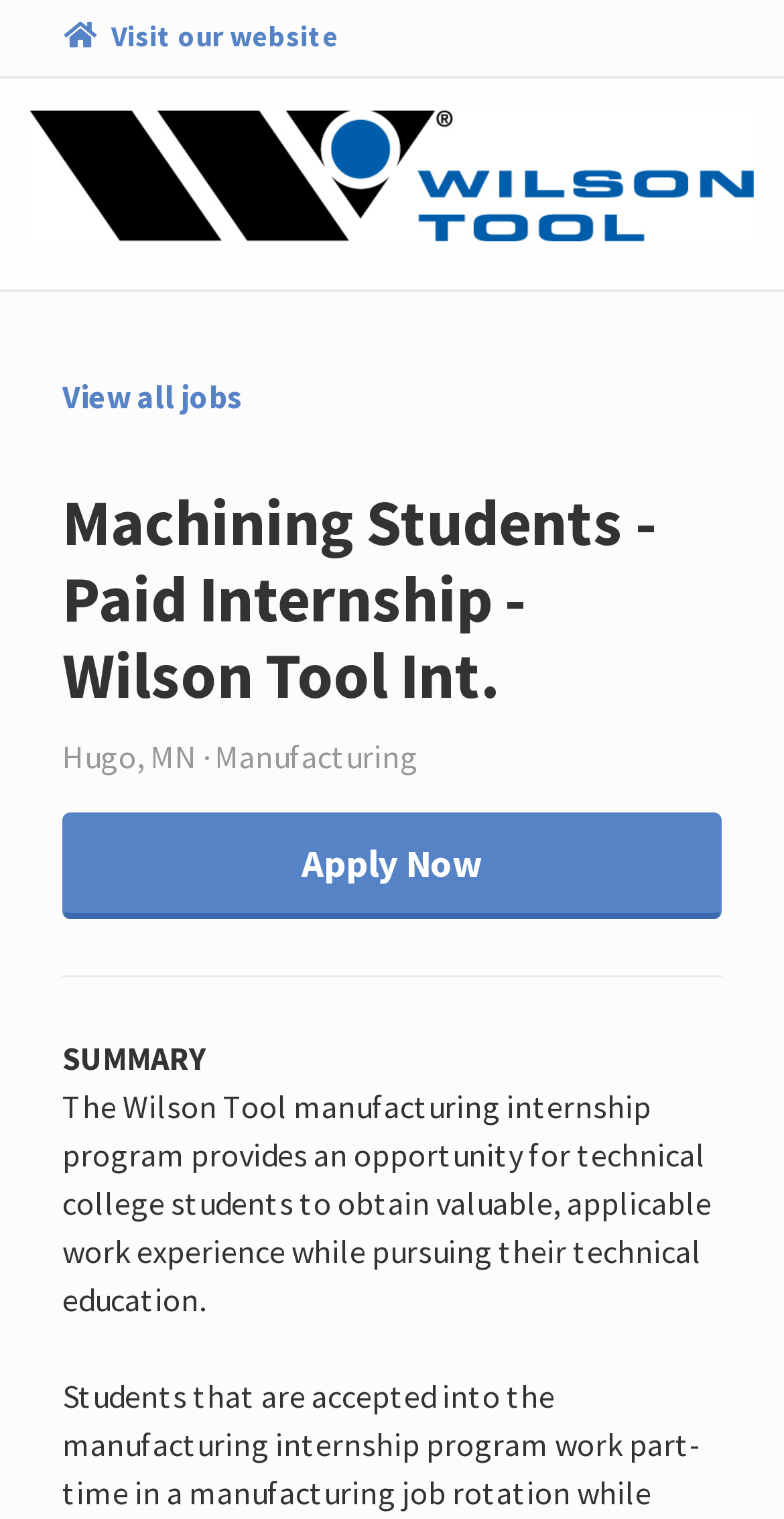Refer to the screenshot and answer the following question in detail:
What type of students is the program for?

I determined that the program is for technical college students by reading the static text element that describes the program. The text says that the program is for 'technical college students', which suggests that it is targeted towards students who are pursuing a technical education.